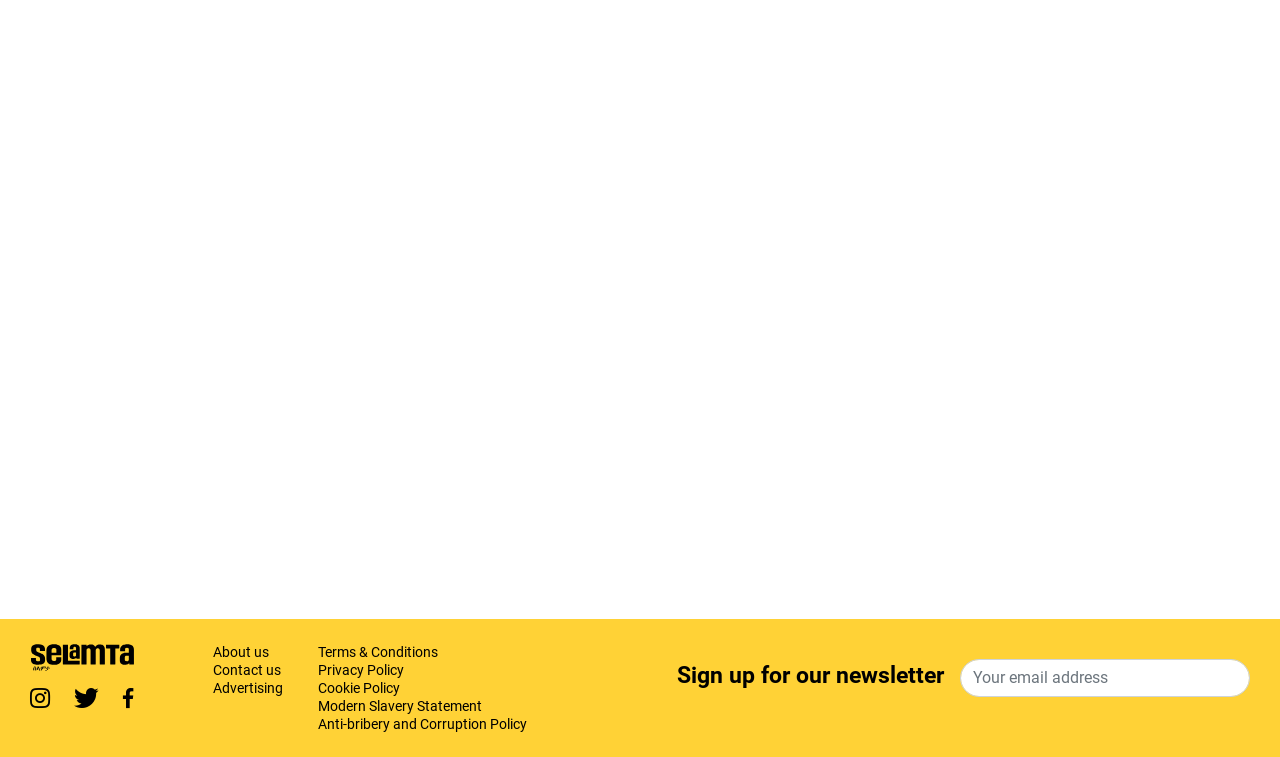Determine the bounding box coordinates of the clickable area required to perform the following instruction: "Enter your email address". The coordinates should be represented as four float numbers between 0 and 1: [left, top, right, bottom].

[0.75, 0.87, 0.977, 0.921]